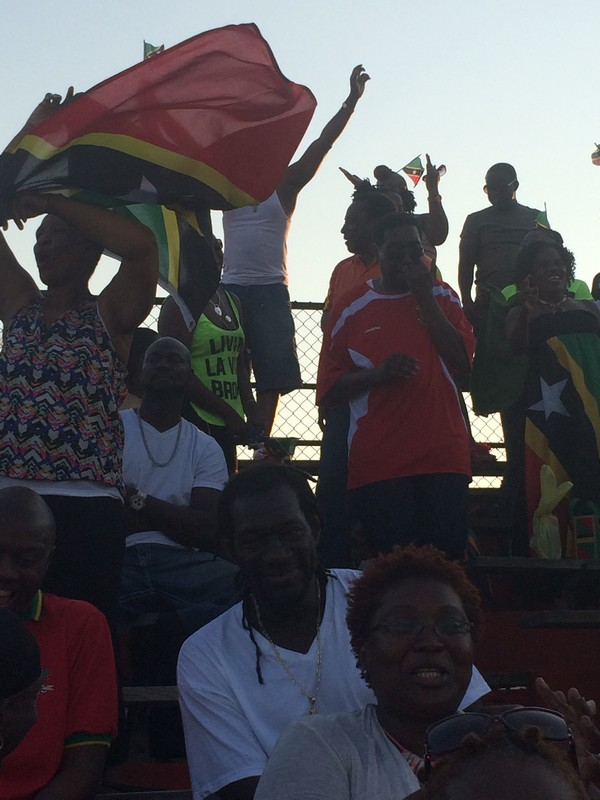Generate an in-depth description of the image.

In a vibrant display of community spirit and enthusiasm, fans are passionately supporting the St. Kitts and Nevis Graduates Soccer Club during a lively match against Dominica, held on August 17, 2015. The image captures a diverse crowd seated in the stands, with individuals joyfully waving flags in colors representative of their team. 

In the foreground, a woman in a colorful patterned top holds the flag high, while others around her cheer and celebrate their team’s performance. The backdrop features additional supporters, many sporting jerseys and bandanas, all united in their excitement for the game. This scene exemplifies the camaraderie and pride shared among fans as they witness their team triumph with a resounding score of 4-0, reinforcing their status as champions in this annual soccer championship in Brooklyn, New York. The atmosphere is alive with energy, reflecting a strong sense of identity and sportsmanship that bonds the community together.